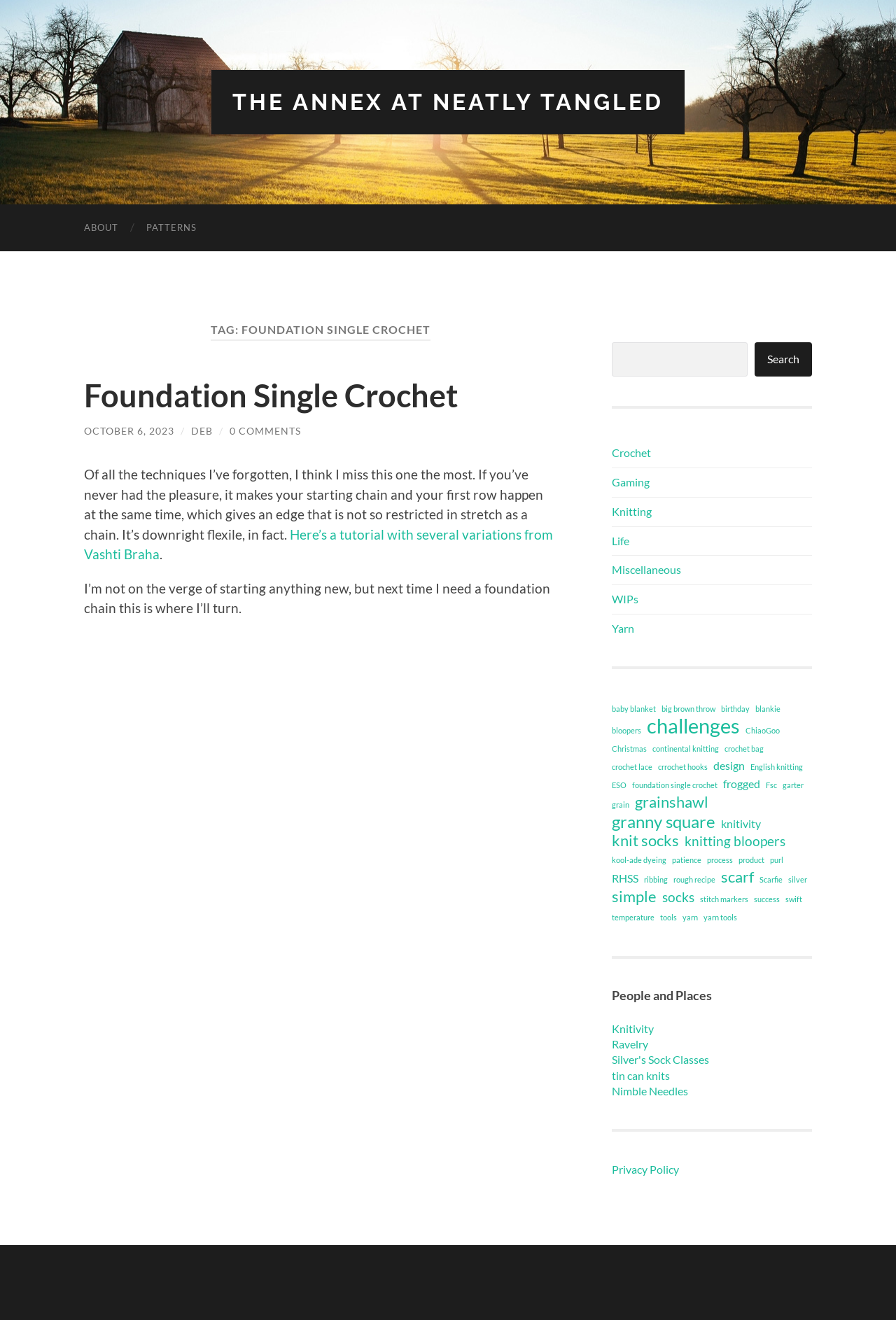Please study the image and answer the question comprehensively:
Who is the author of the article?

I found the answer by looking at the link 'DEB' which is likely to be the author's name, as it is placed near the article title and date.